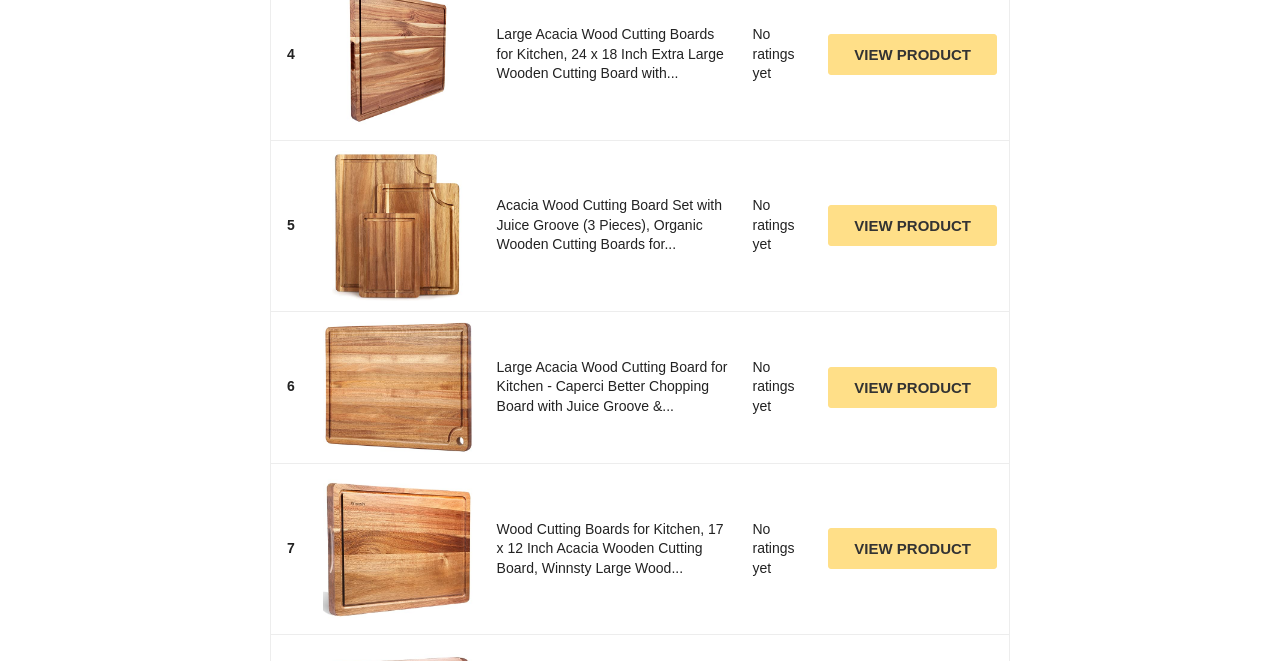Identify the bounding box coordinates of the part that should be clicked to carry out this instruction: "Explore Acacia Wood Cutting Board Set with Juice Groove".

[0.252, 0.228, 0.369, 0.455]